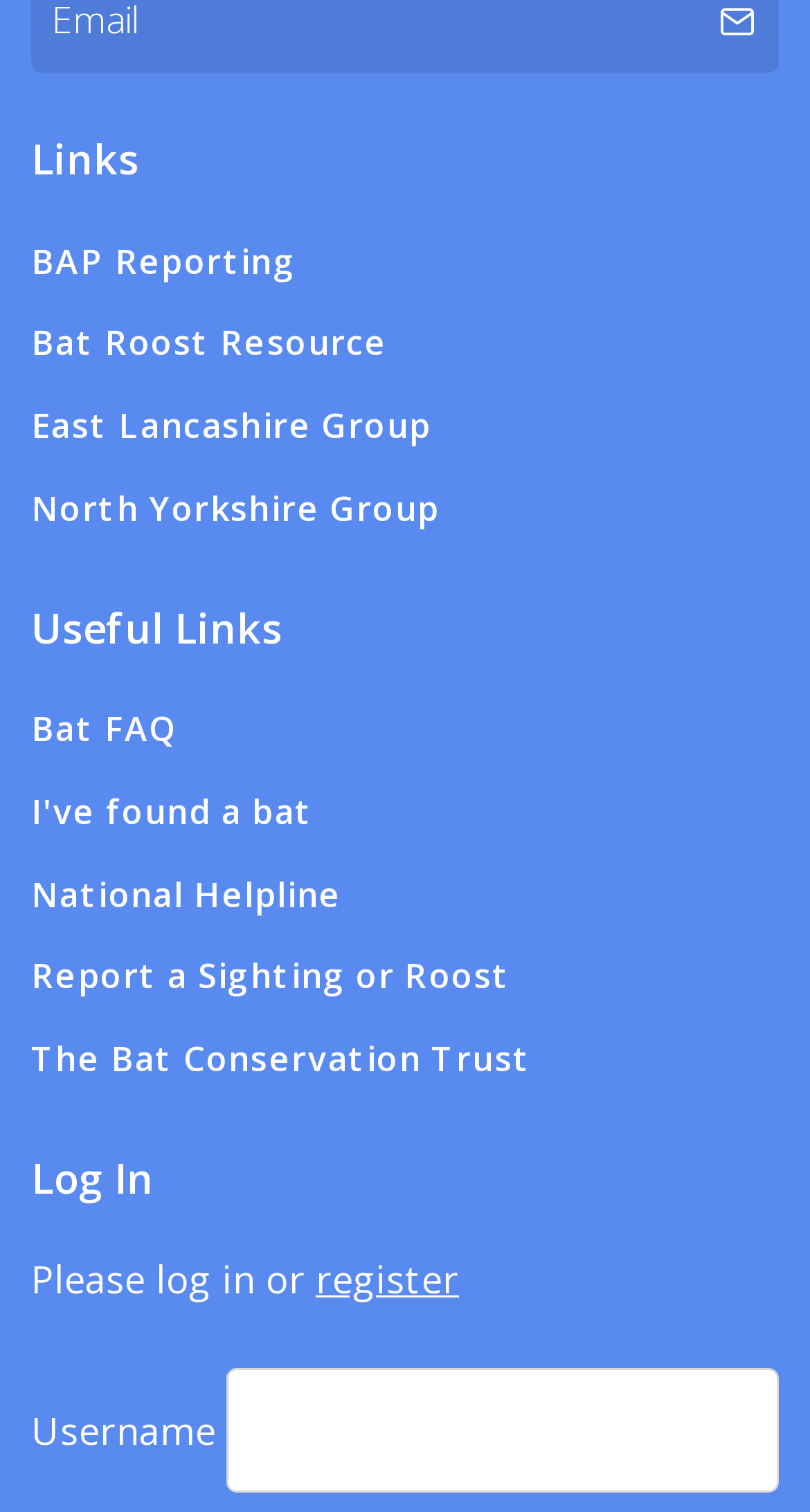Determine the bounding box coordinates of the section I need to click to execute the following instruction: "Click on BAP Reporting". Provide the coordinates as four float numbers between 0 and 1, i.e., [left, top, right, bottom].

[0.038, 0.158, 0.365, 0.188]